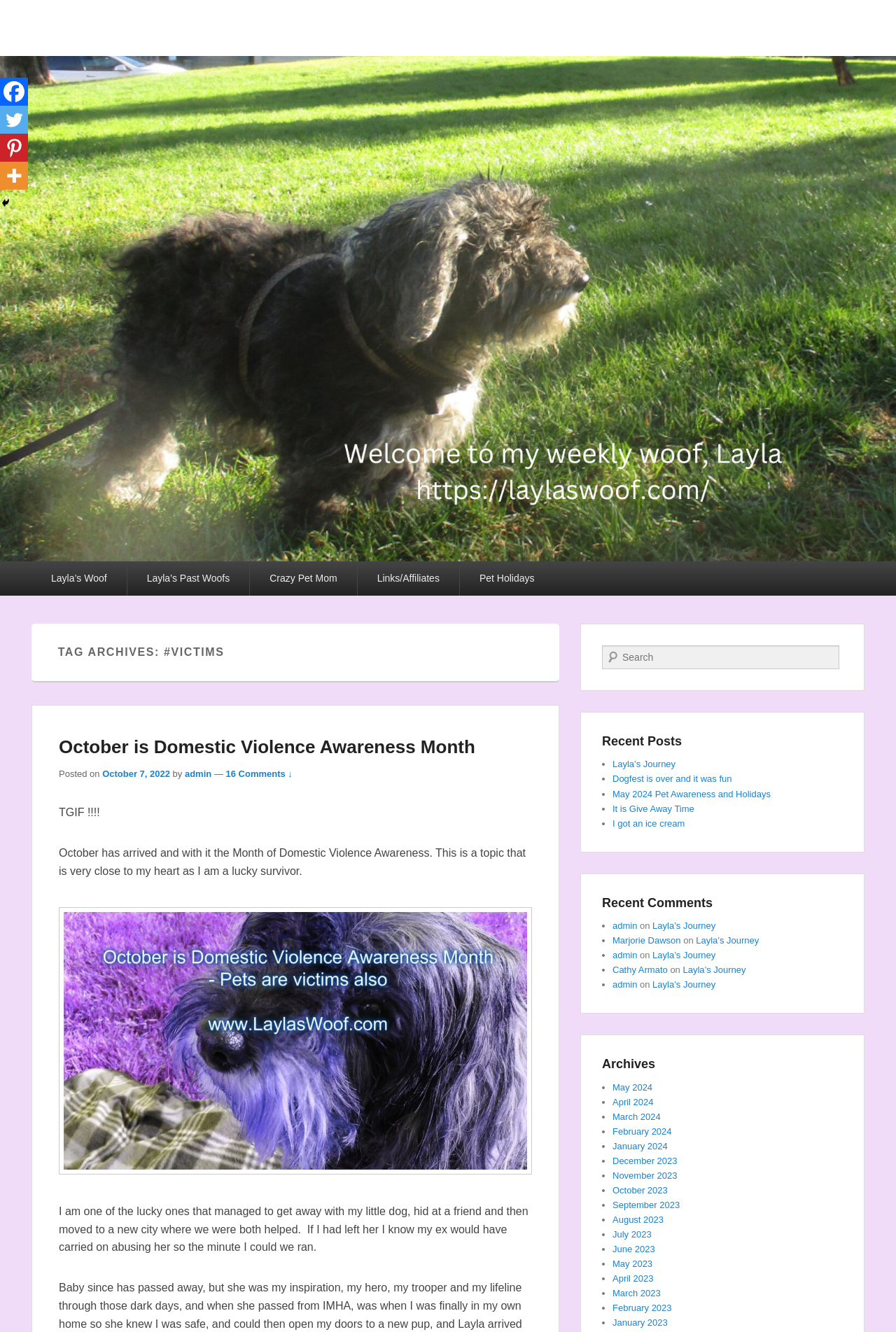Locate the bounding box coordinates of the element that should be clicked to fulfill the instruction: "Click on the 'Facebook' link".

[0.0, 0.058, 0.031, 0.079]